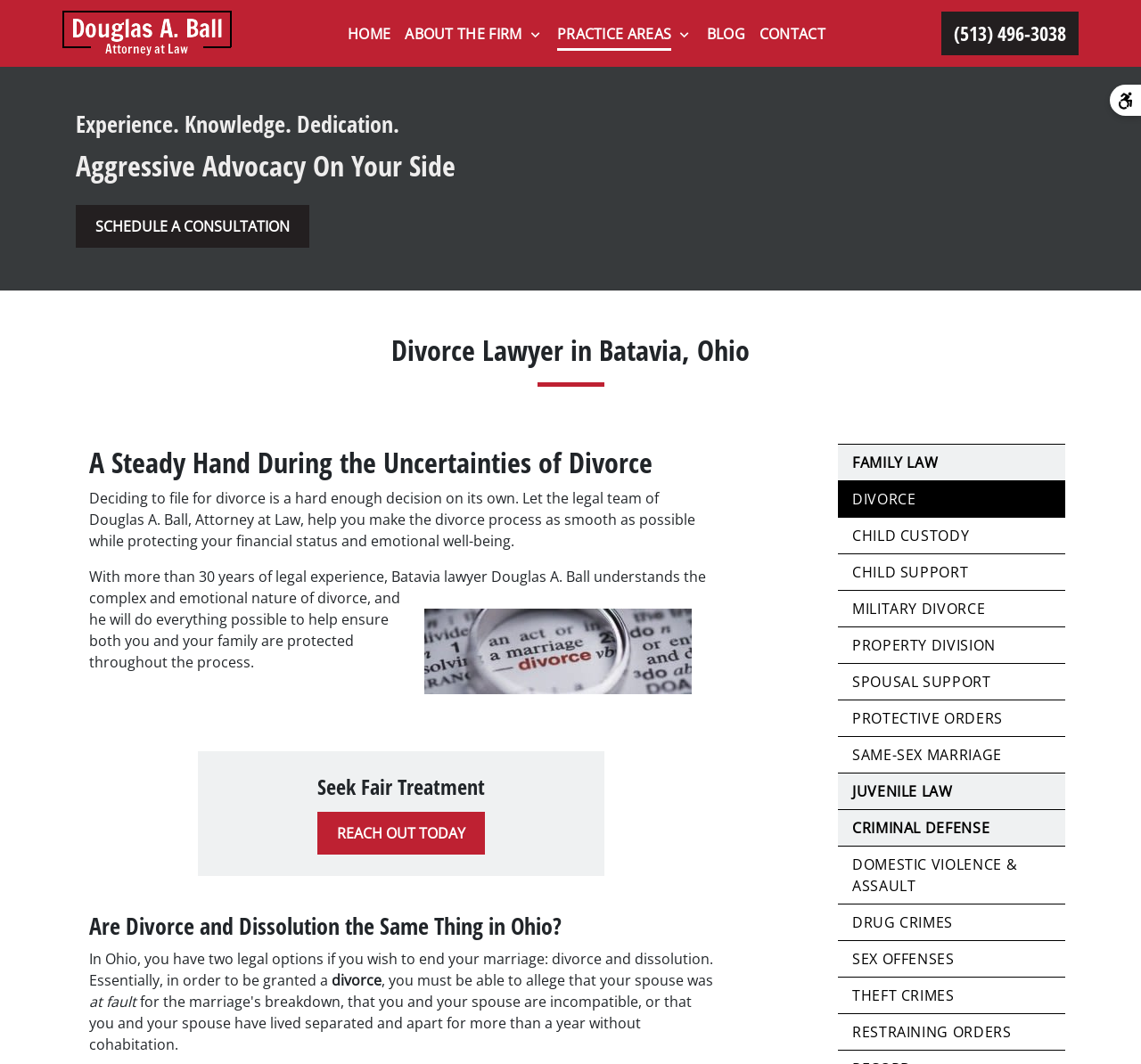Identify the bounding box coordinates of the part that should be clicked to carry out this instruction: "Click the 'DIVORCE' link".

[0.747, 0.46, 0.803, 0.478]